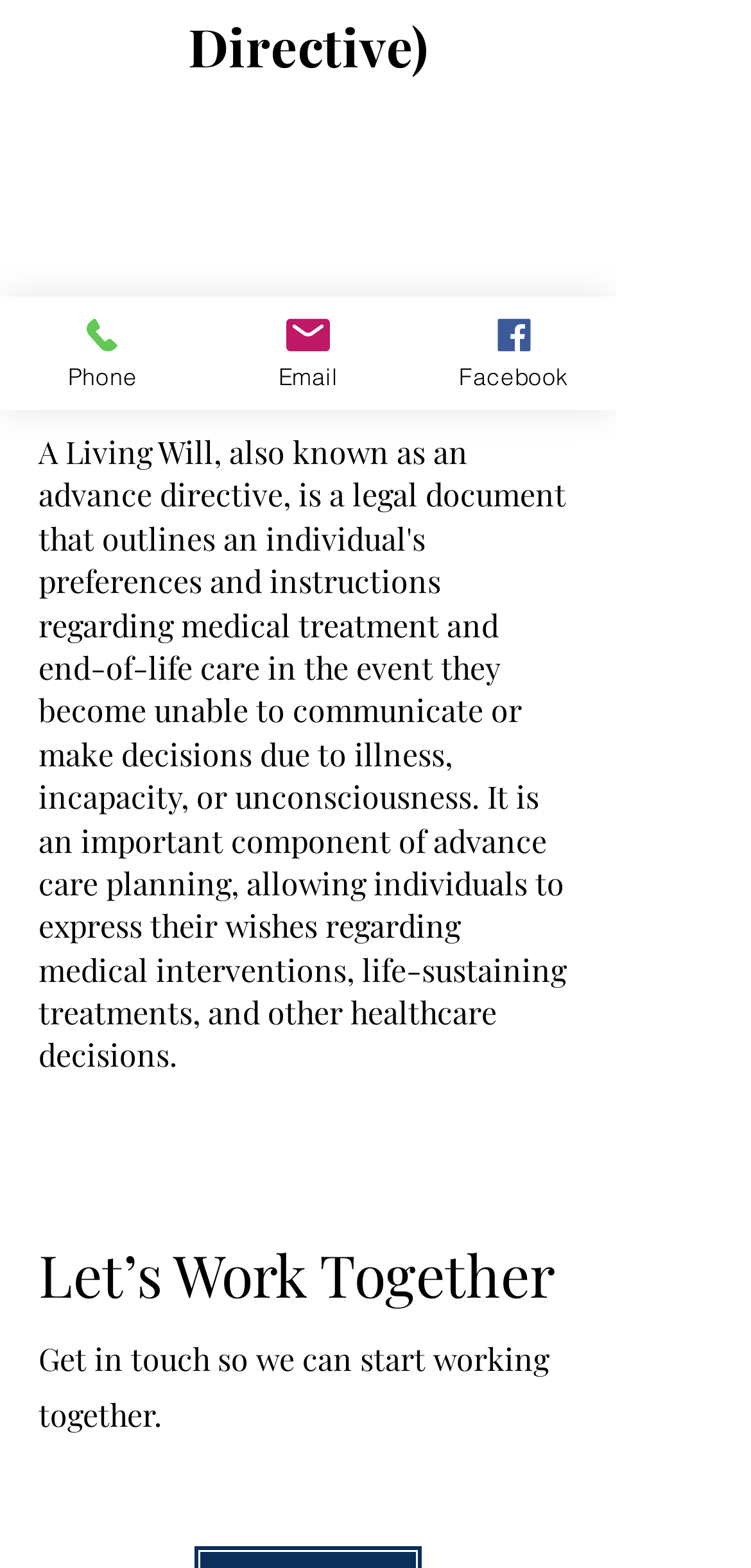Given the following UI element description: "parent_node: Theme by title="Atmire NV"", find the bounding box coordinates in the webpage screenshot.

None